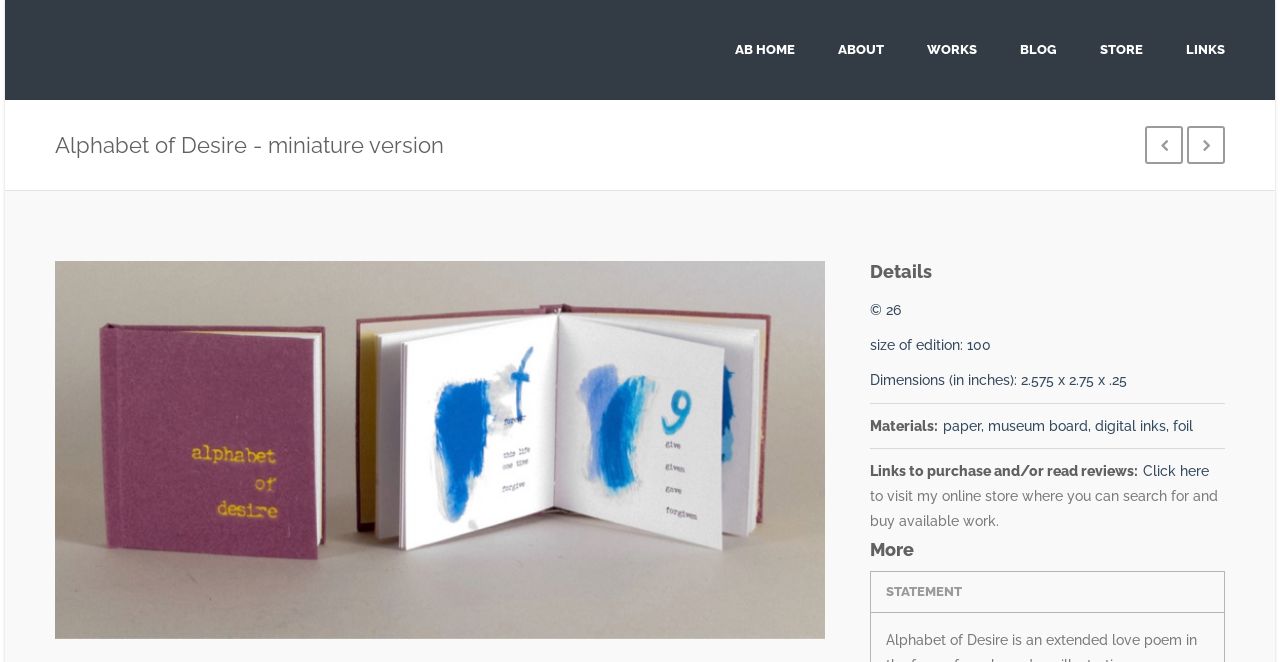Find the bounding box coordinates for the area that should be clicked to accomplish the instruction: "read artist statement".

[0.68, 0.863, 0.957, 0.926]